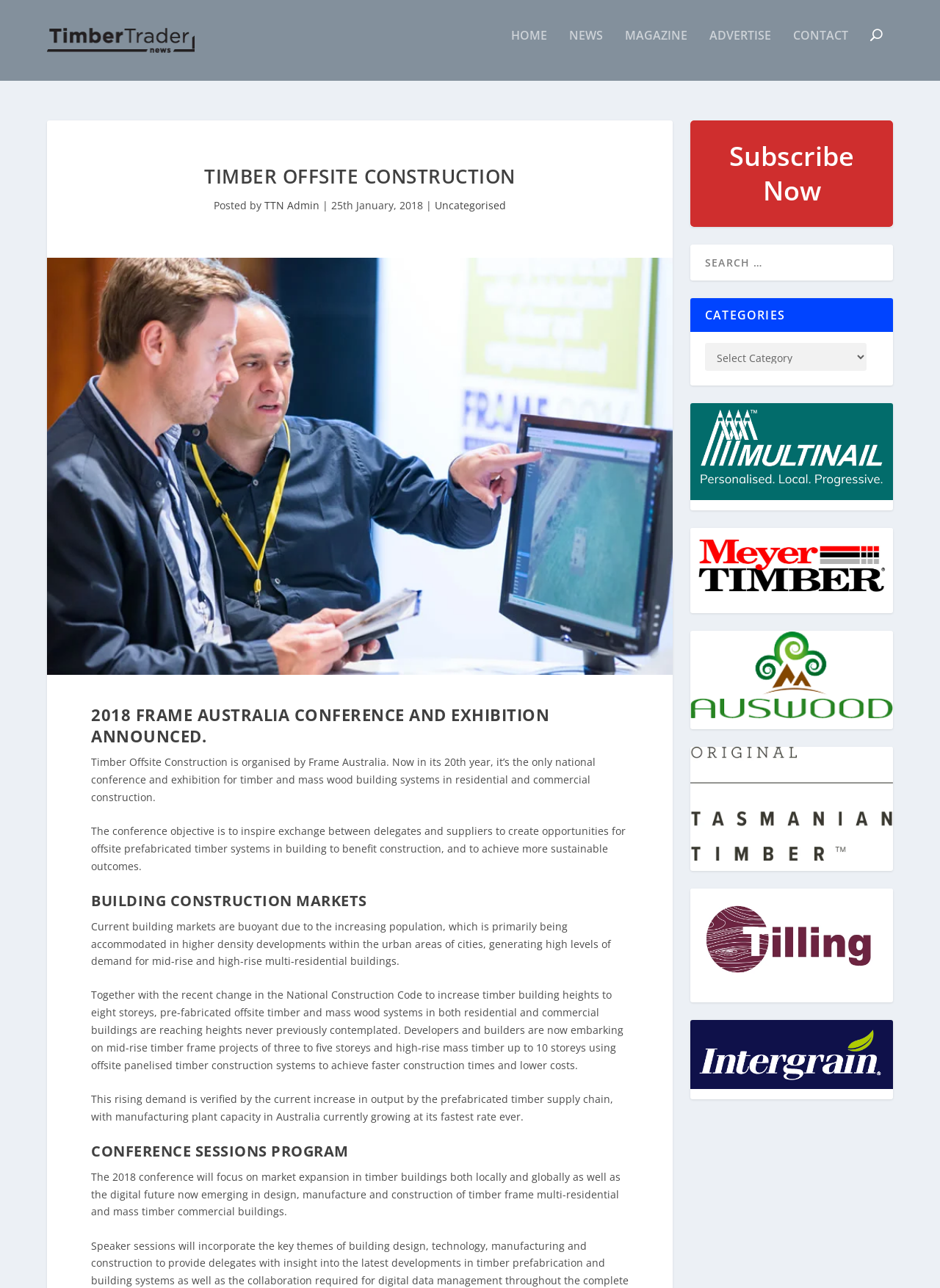Please identify the bounding box coordinates of the element on the webpage that should be clicked to follow this instruction: "Search for something". The bounding box coordinates should be given as four float numbers between 0 and 1, formatted as [left, top, right, bottom].

[0.734, 0.182, 0.95, 0.21]